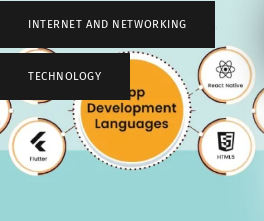Give an elaborate caption for the image.

The image showcases a vibrant graphic titled "App Development Languages," positioned centrally within a circular design. Surrounding the main title are several key programming languages and frameworks that are integral to app development, including Flutter and React Native, with HTML5 also represented. The backdrop features a light blue color, enhancing the visibility of the text and graphics. At the top, two bold headings read "INTERNET AND NETWORKING" and "TECHNOLOGY," suggesting the context in which these app development languages are discussed, emphasizing their relevance in the tech landscape. This visual representation effectively highlights the growing significance of various programming languages in today’s digital environment.